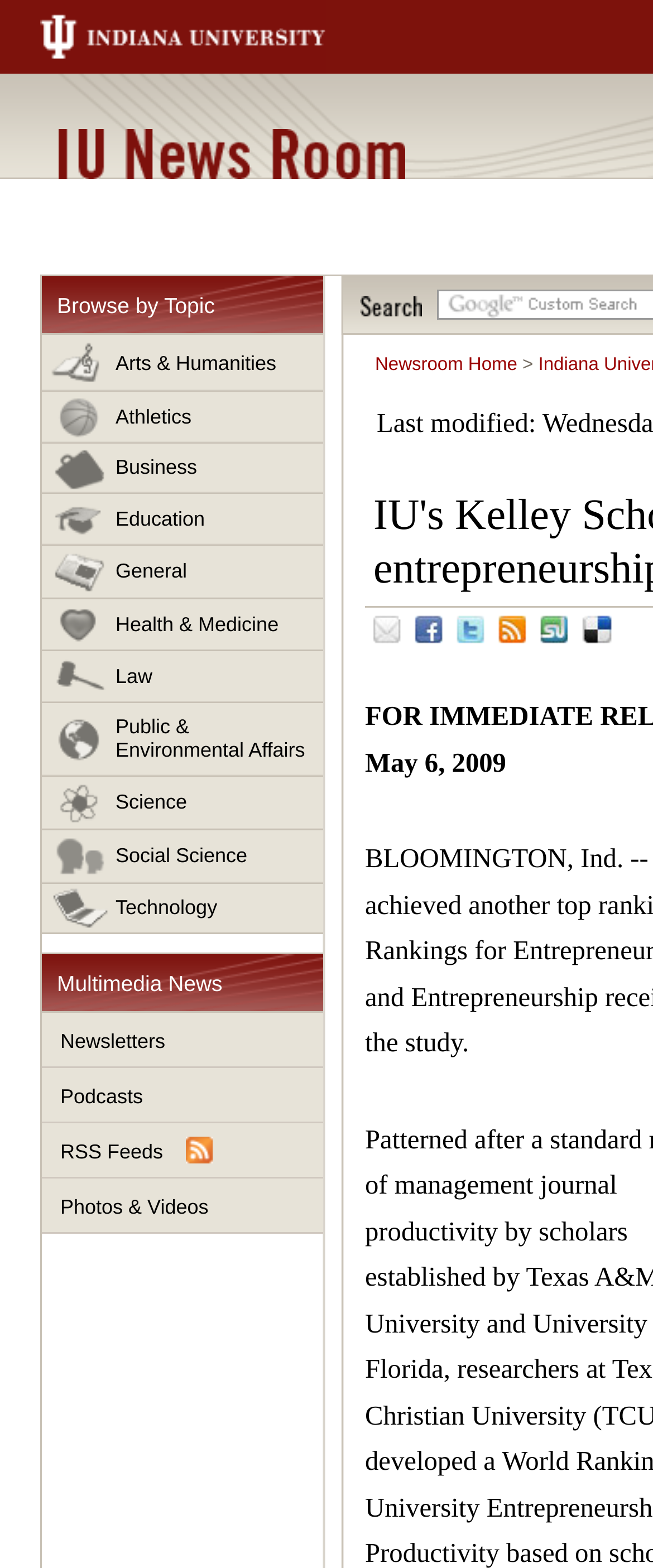Answer the question below using just one word or a short phrase: 
What is the date of the news article?

May 6, 2009